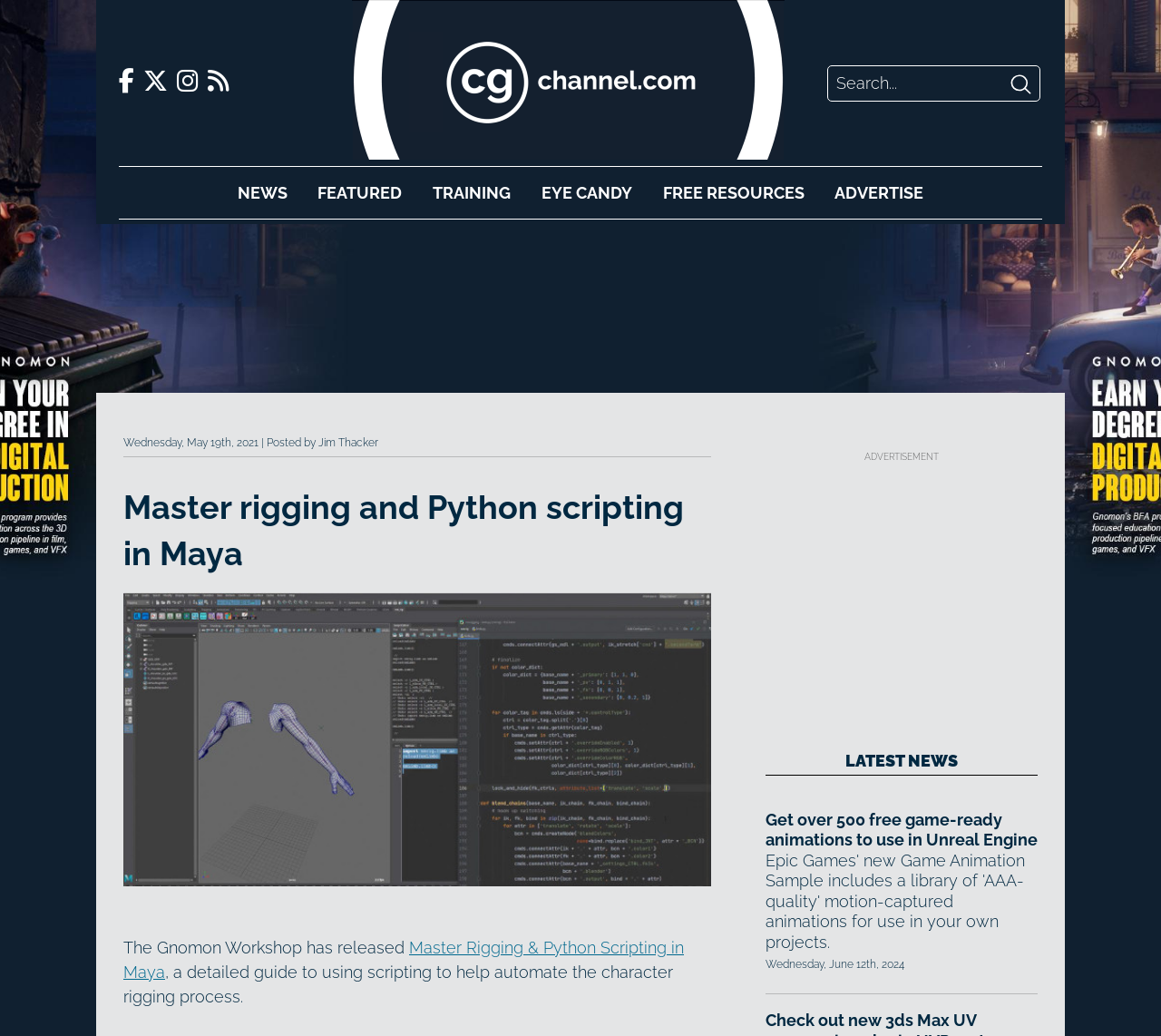Could you highlight the region that needs to be clicked to execute the instruction: "Search for something"?

[0.713, 0.063, 0.896, 0.098]